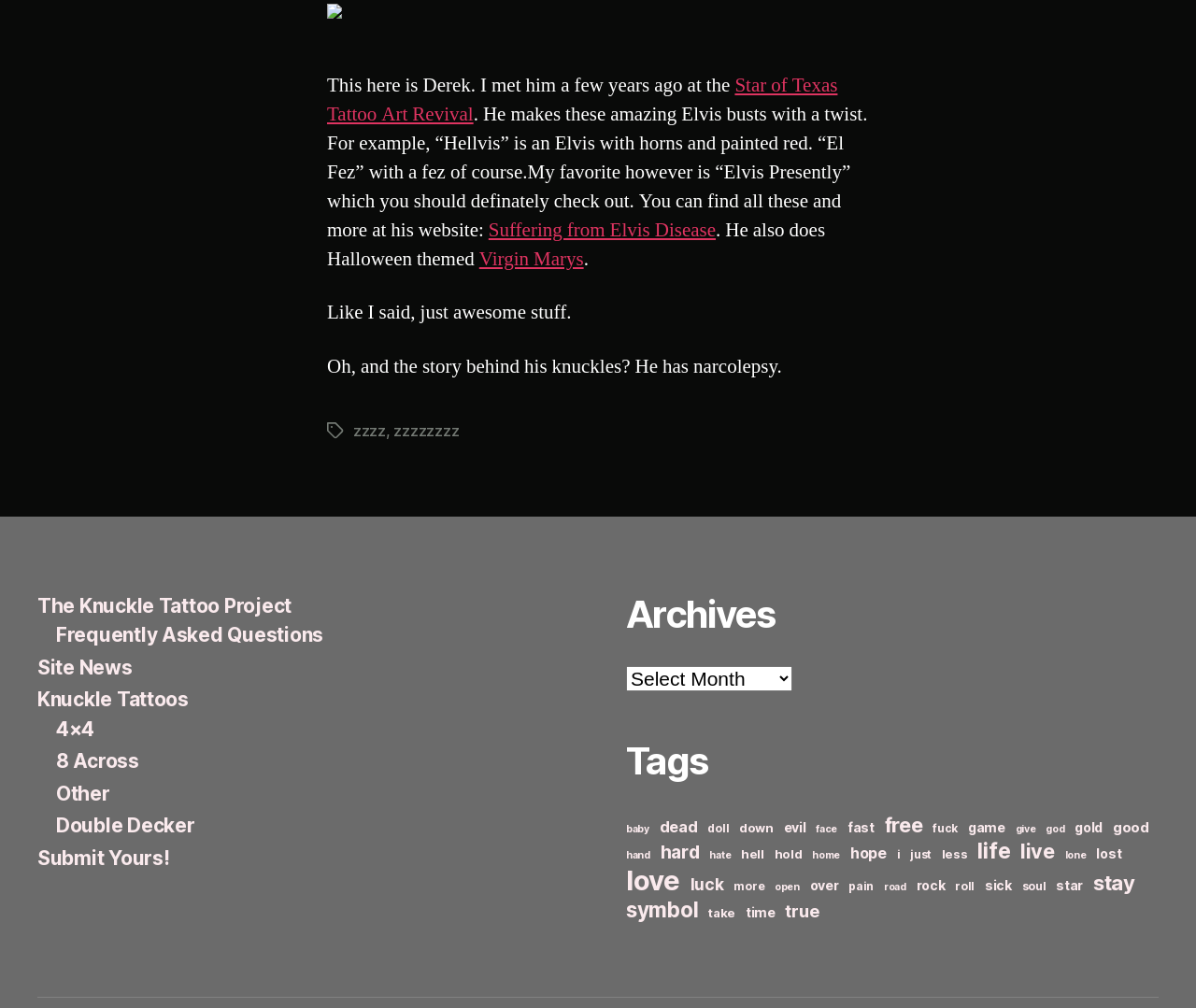Mark the bounding box of the element that matches the following description: "Frequently Asked Questions".

[0.047, 0.618, 0.27, 0.641]